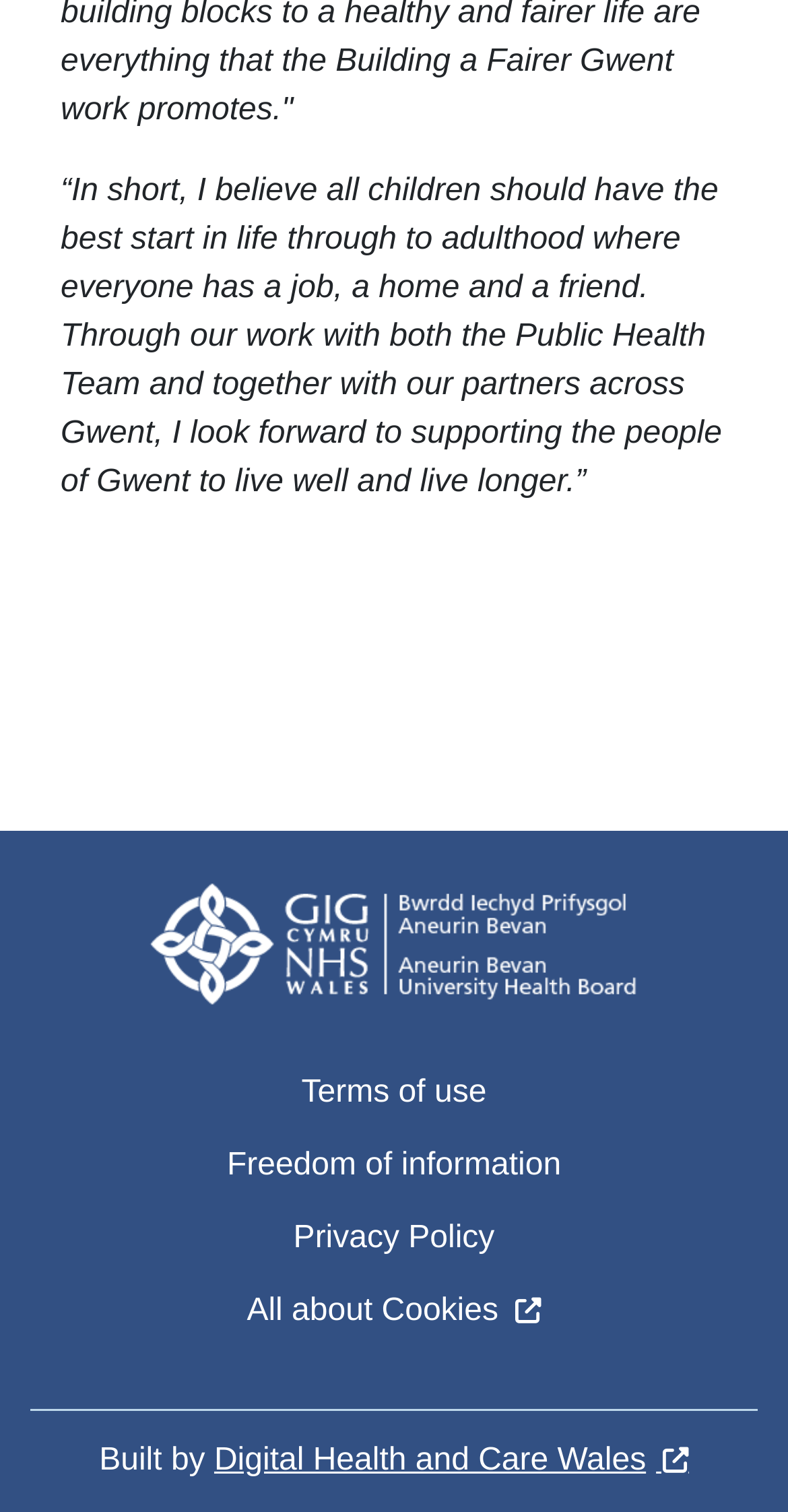What is the quote about?
Please provide an in-depth and detailed response to the question.

The quote by an unknown author, located at the top of the page with bounding box coordinates [0.077, 0.114, 0.916, 0.33], mentions children having the best start in life and living well, indicating that it is about children's well-being.